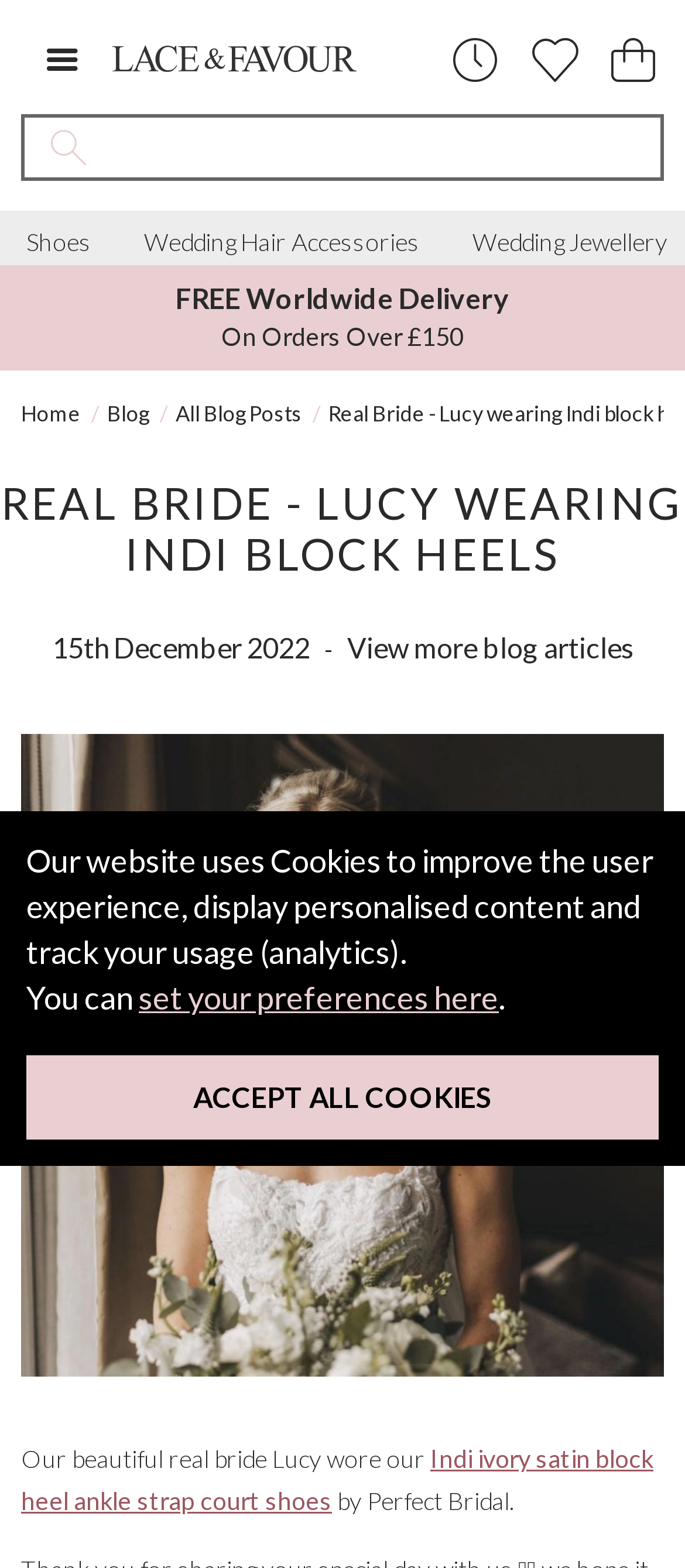Determine the bounding box coordinates for the area that should be clicked to carry out the following instruction: "Search the site".

[0.164, 0.075, 0.964, 0.113]